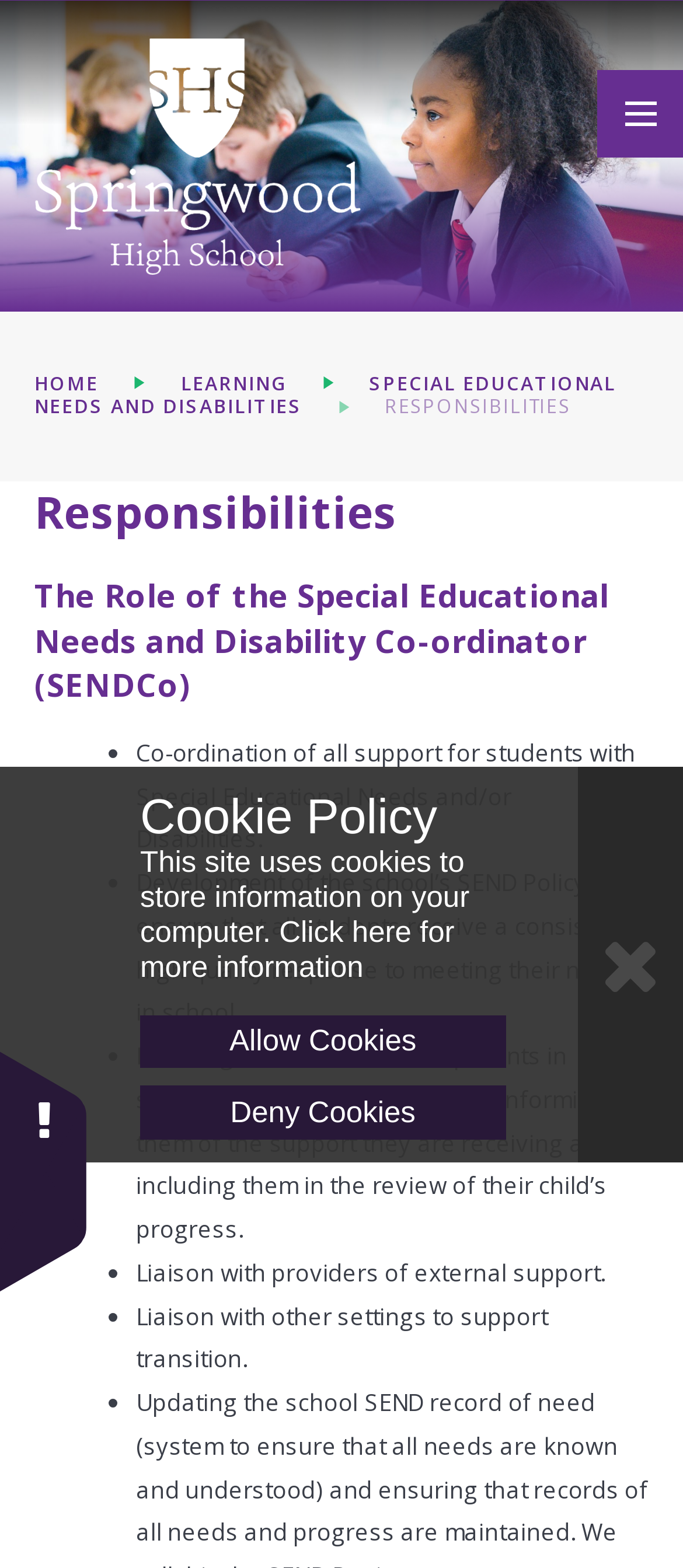Please indicate the bounding box coordinates of the element's region to be clicked to achieve the instruction: "Click the 'Toggle mobile menu' button". Provide the coordinates as four float numbers between 0 and 1, i.e., [left, top, right, bottom].

[0.873, 0.044, 1.0, 0.099]